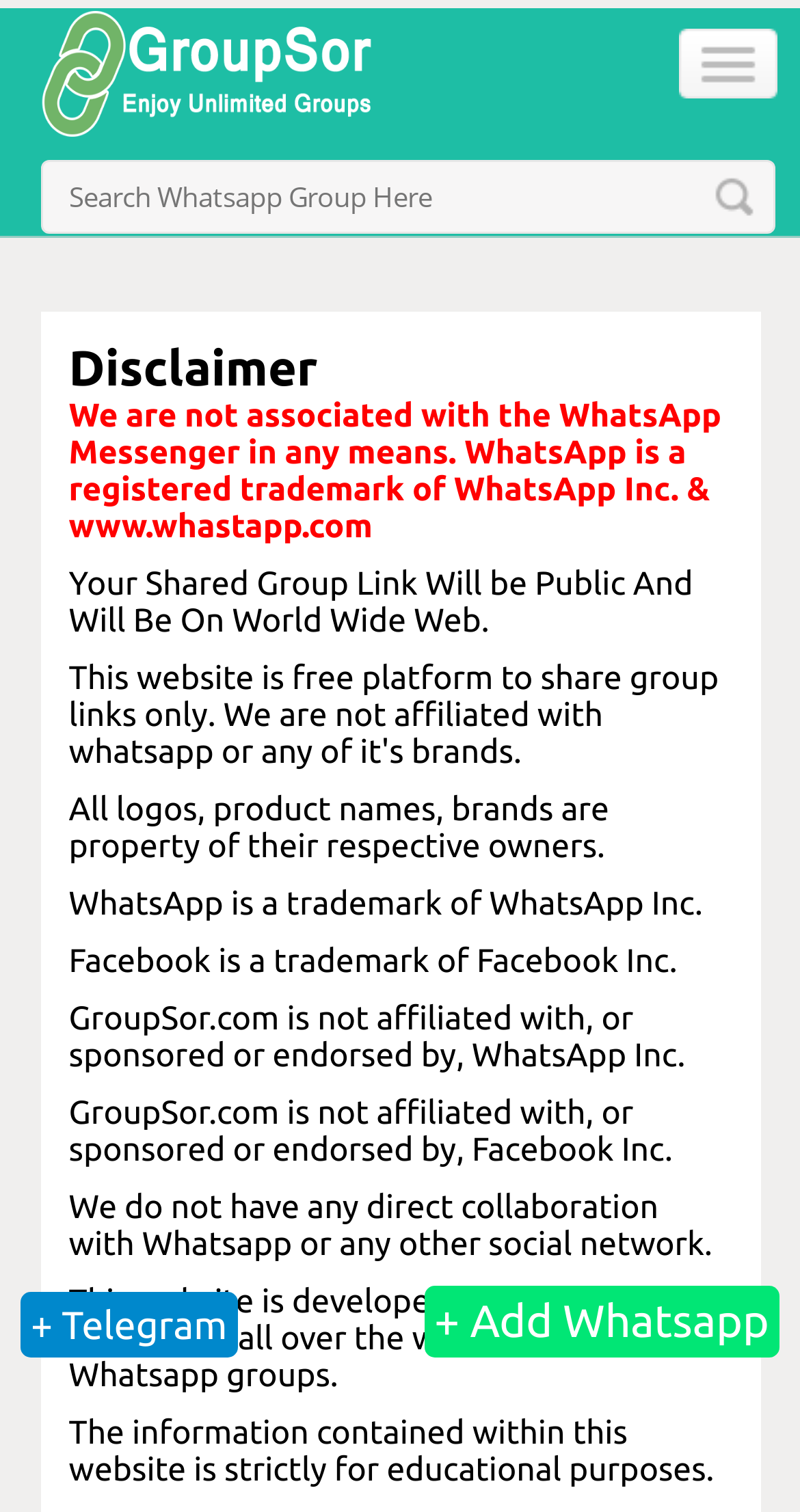Provide the bounding box coordinates, formatted as (top-left x, top-left y, bottom-right x, bottom-right y), with all values being floating point numbers between 0 and 1. Identify the bounding box of the UI element that matches the description: title="Groupsor Link"

[0.05, 0.066, 0.471, 0.091]